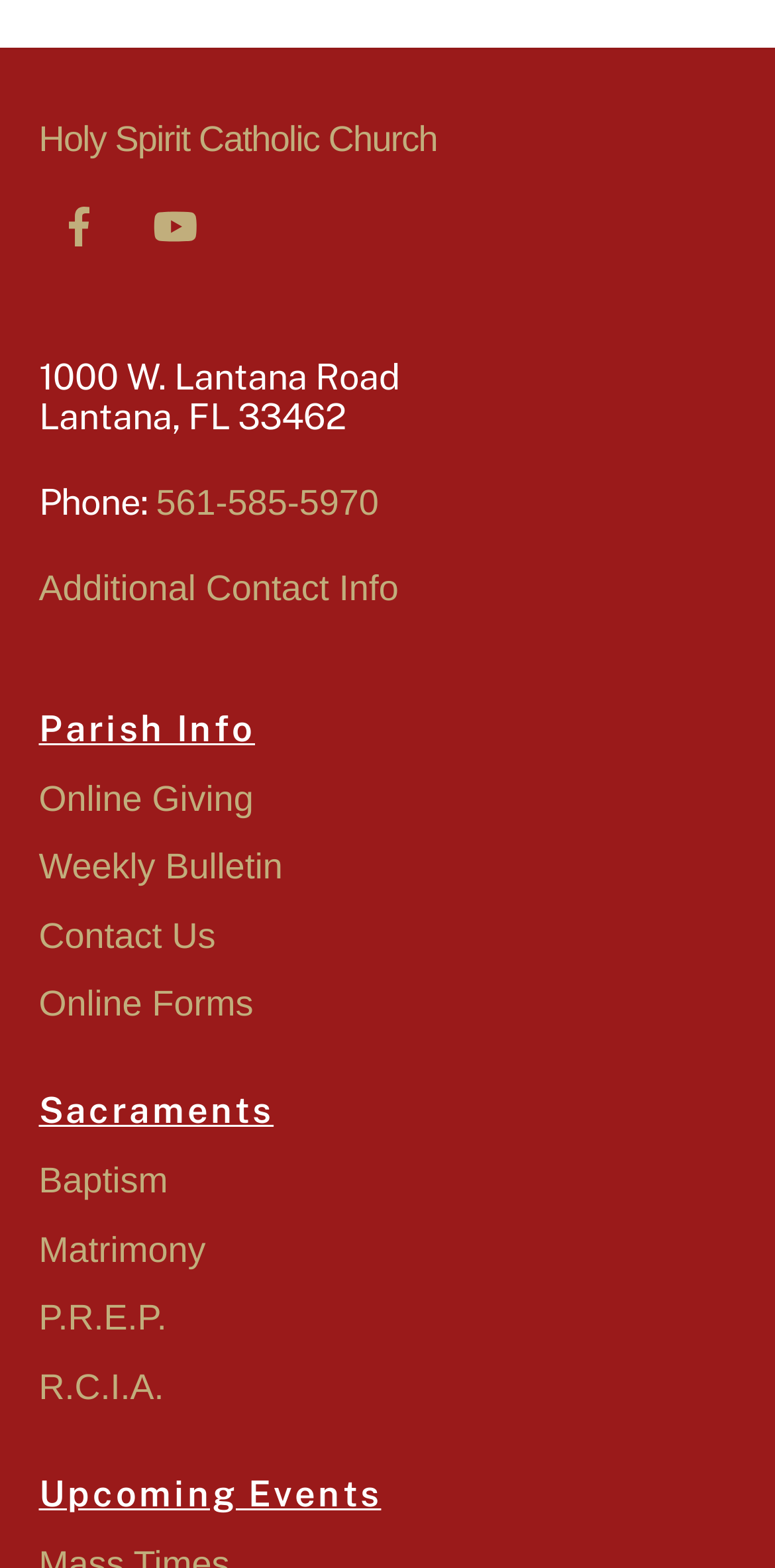Answer the question in one word or a short phrase:
What is the address of the Holy Spirit Catholic Church?

1000 W. Lantana Road, Lantana, FL 33462